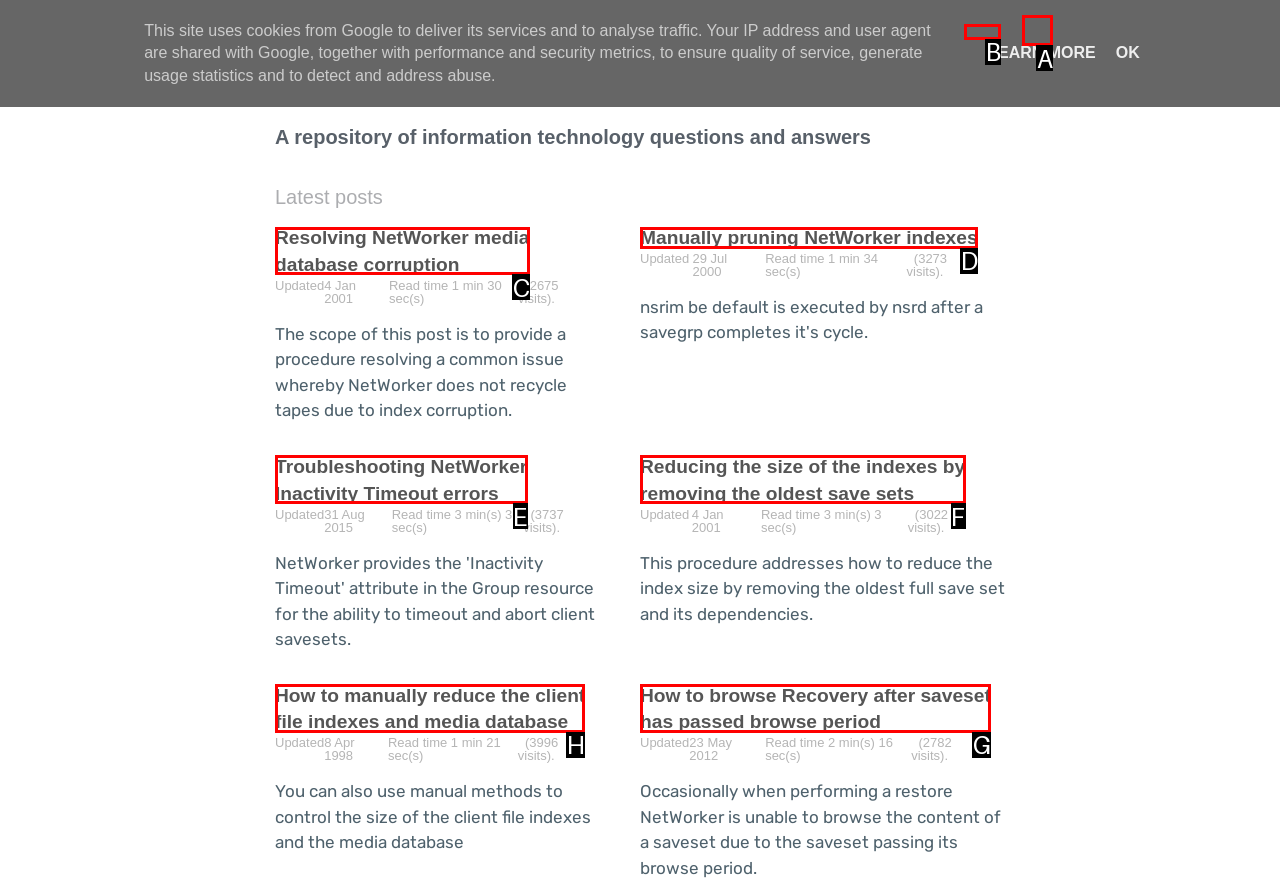Determine the right option to click to perform this task: read about Zika virus project
Answer with the correct letter from the given choices directly.

None